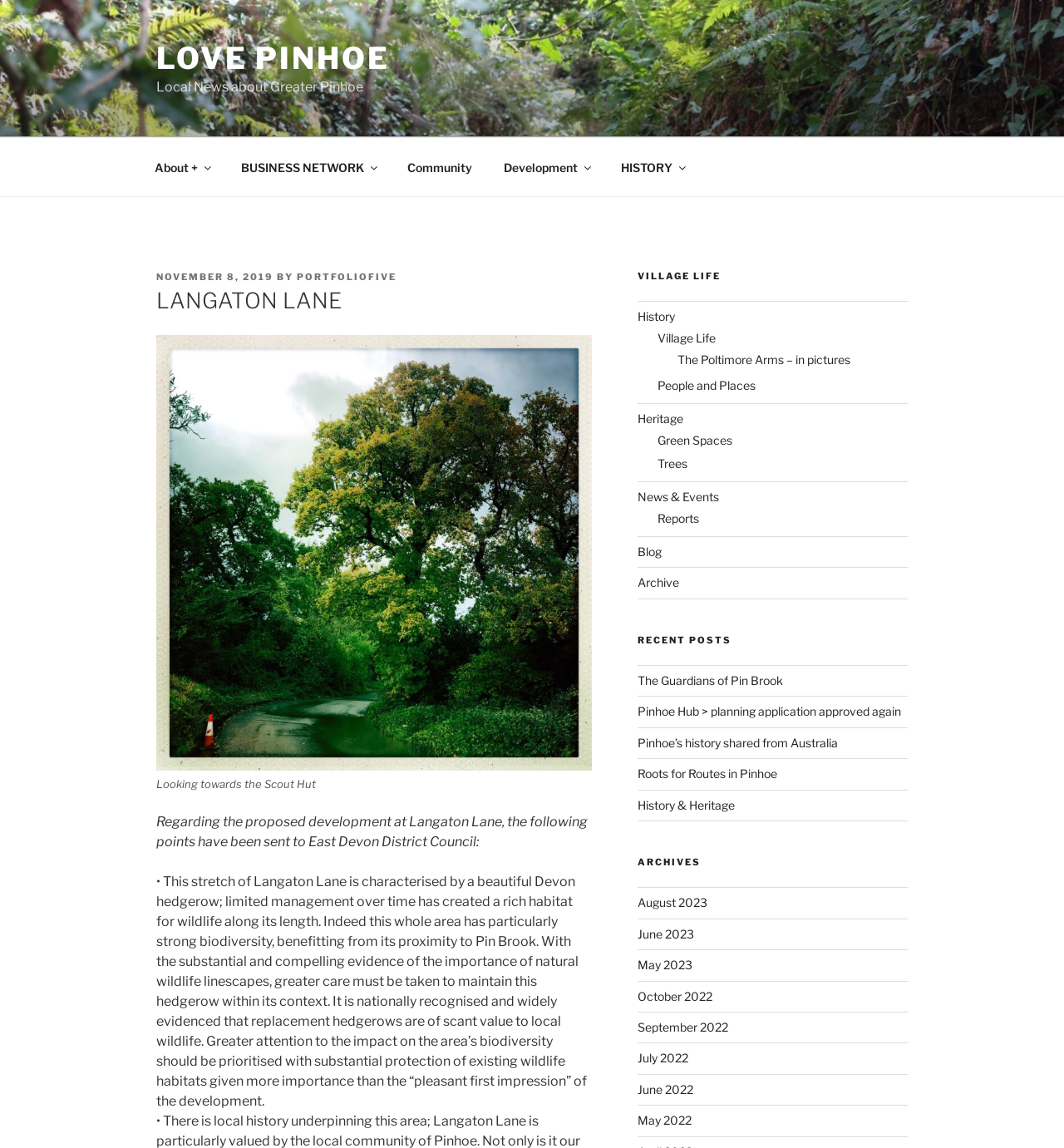Respond to the following question using a concise word or phrase: 
What is the topic of the first post?

Proposed development at Langaton Lane